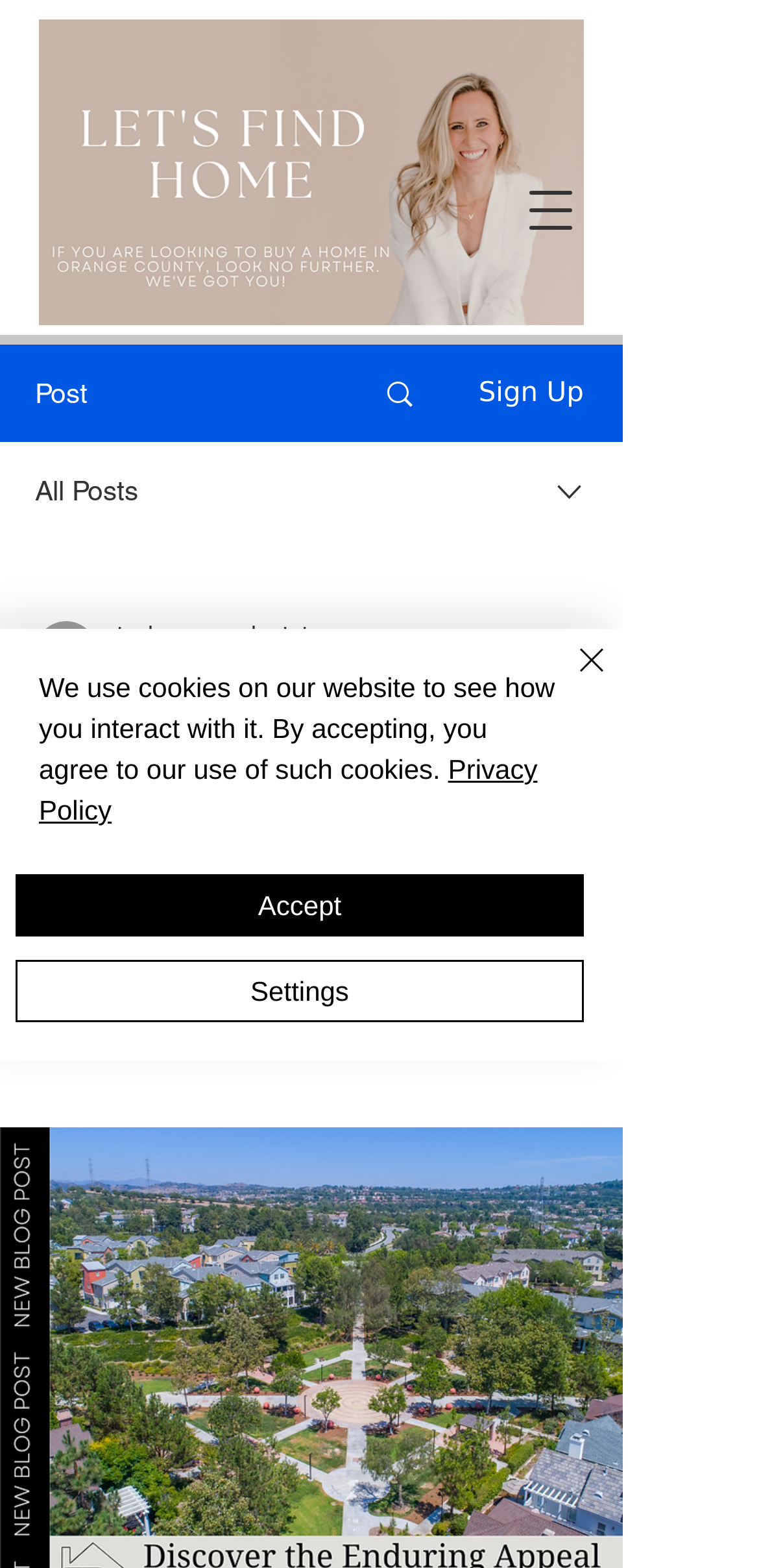Please specify the coordinates of the bounding box for the element that should be clicked to carry out this instruction: "Read the blog post". The coordinates must be four float numbers between 0 and 1, formatted as [left, top, right, bottom].

[0.466, 0.221, 0.589, 0.281]